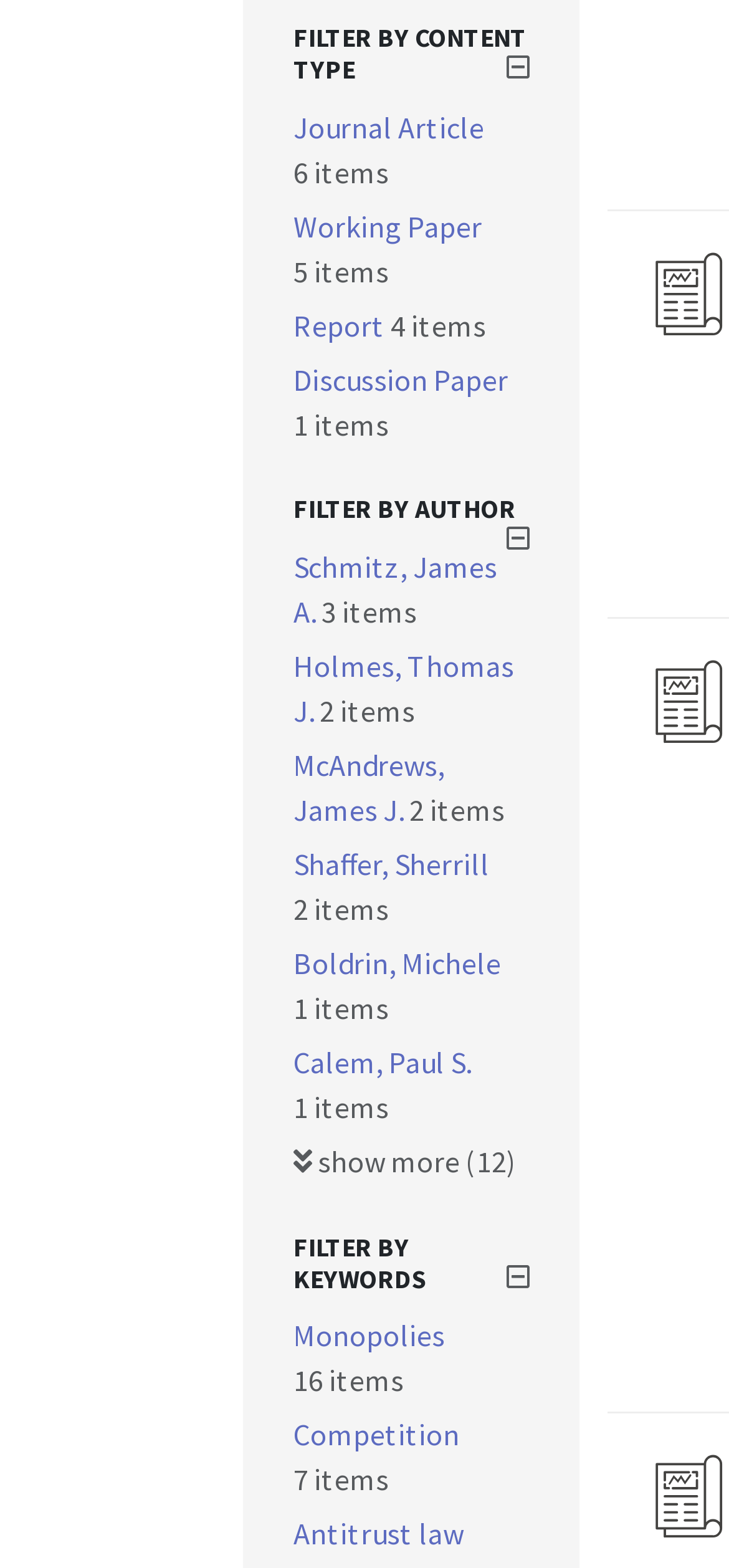Who is the author with the most items?
Deliver a detailed and extensive answer to the question.

I looked at the number of items associated with each author under the 'FILTER BY AUTHOR' heading. Schmitz, James A. has 3 items, which is the highest number among all authors.